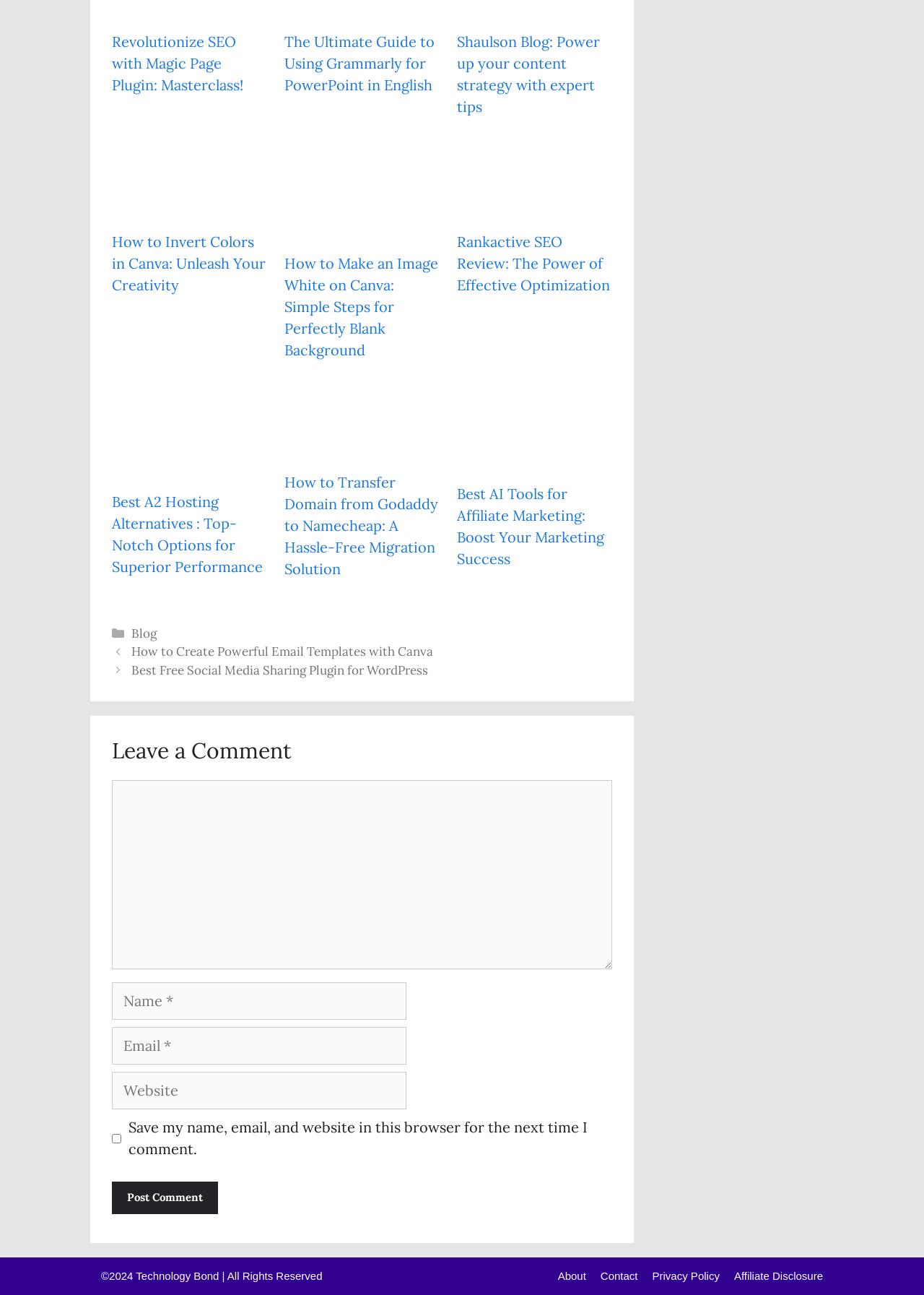What is the topic of the first link on the webpage?
Answer the question with a thorough and detailed explanation.

The first link on the webpage is 'Revolutionize SEO with Magic Page Plugin: Masterclass!' which suggests that the topic is related to SEO and Magic Page Plugin.